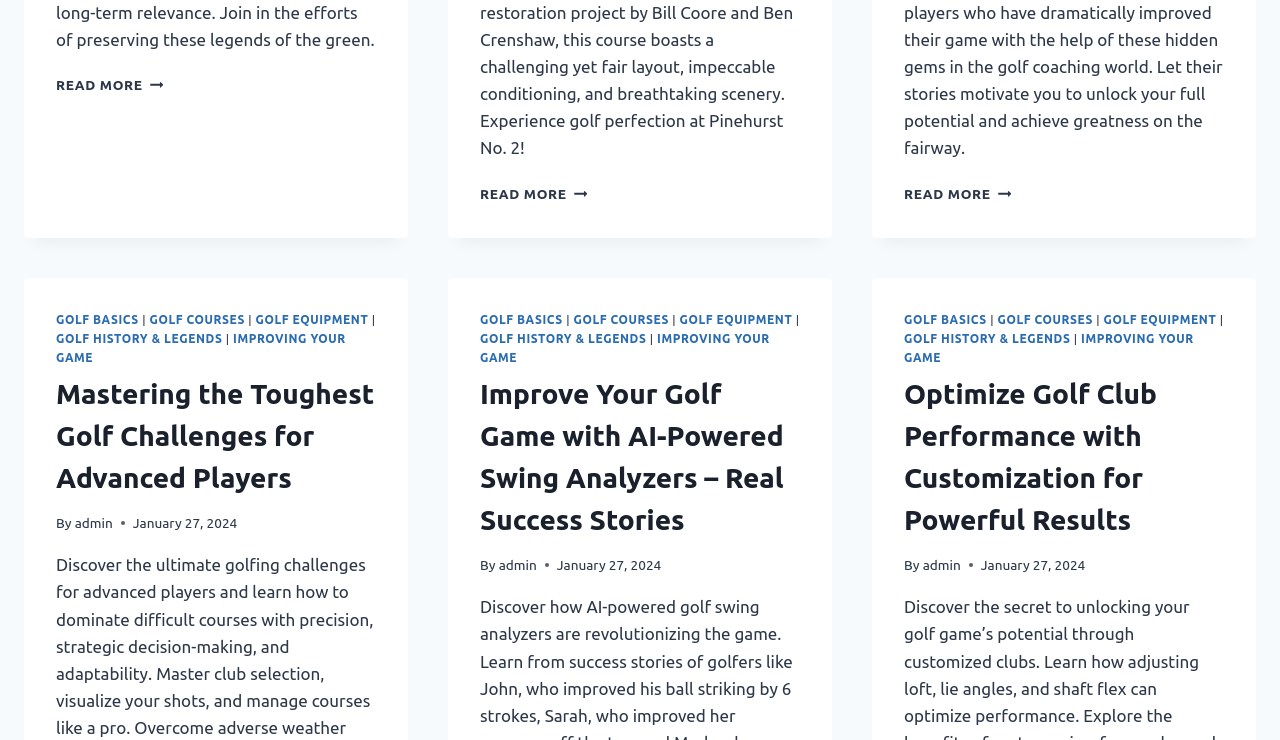Identify the bounding box of the HTML element described here: "Golf History & Legends". Provide the coordinates as four float numbers between 0 and 1: [left, top, right, bottom].

[0.706, 0.449, 0.836, 0.466]